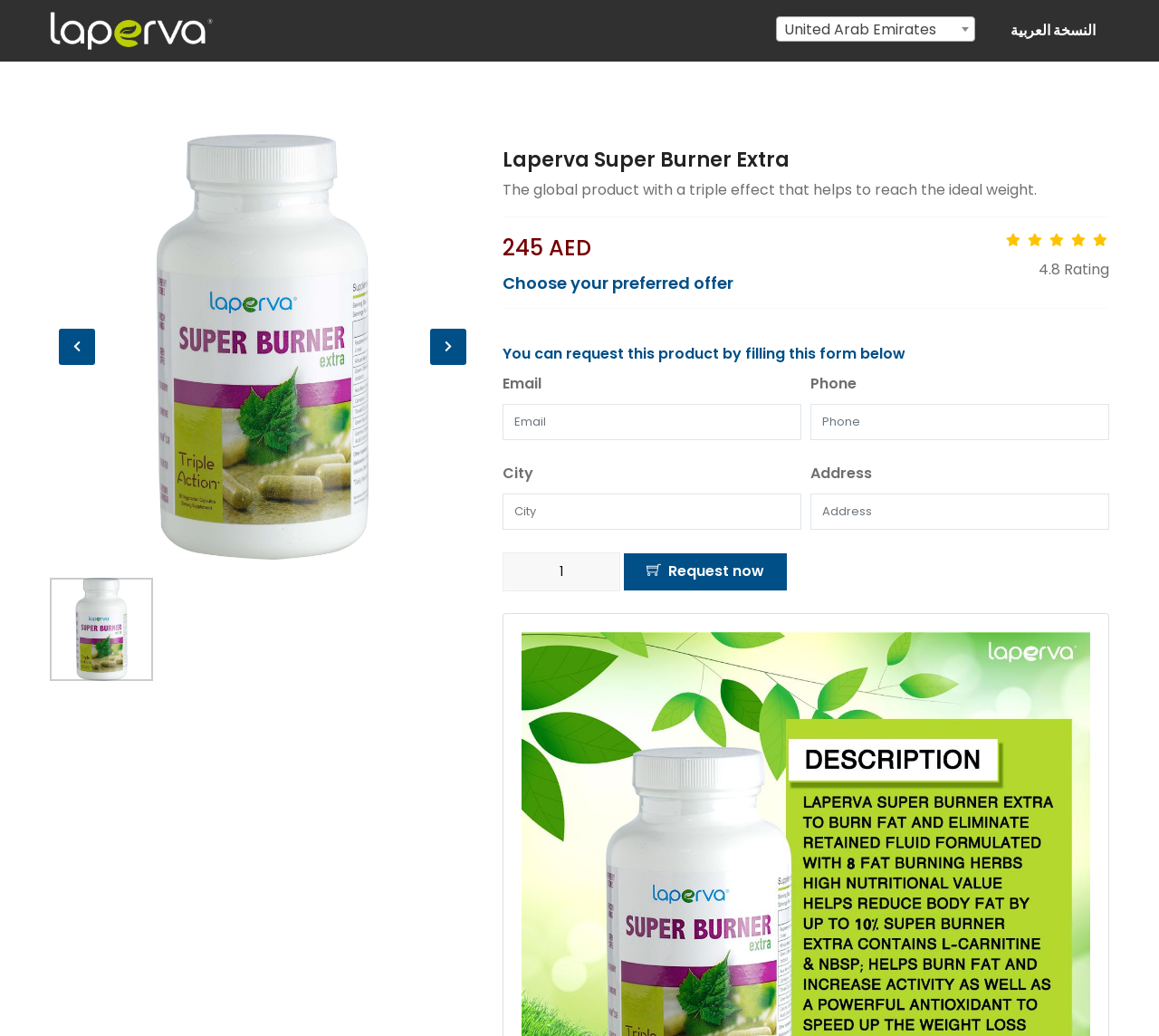Please determine the bounding box coordinates for the element with the description: "parent_node: Primary Navigation".

None